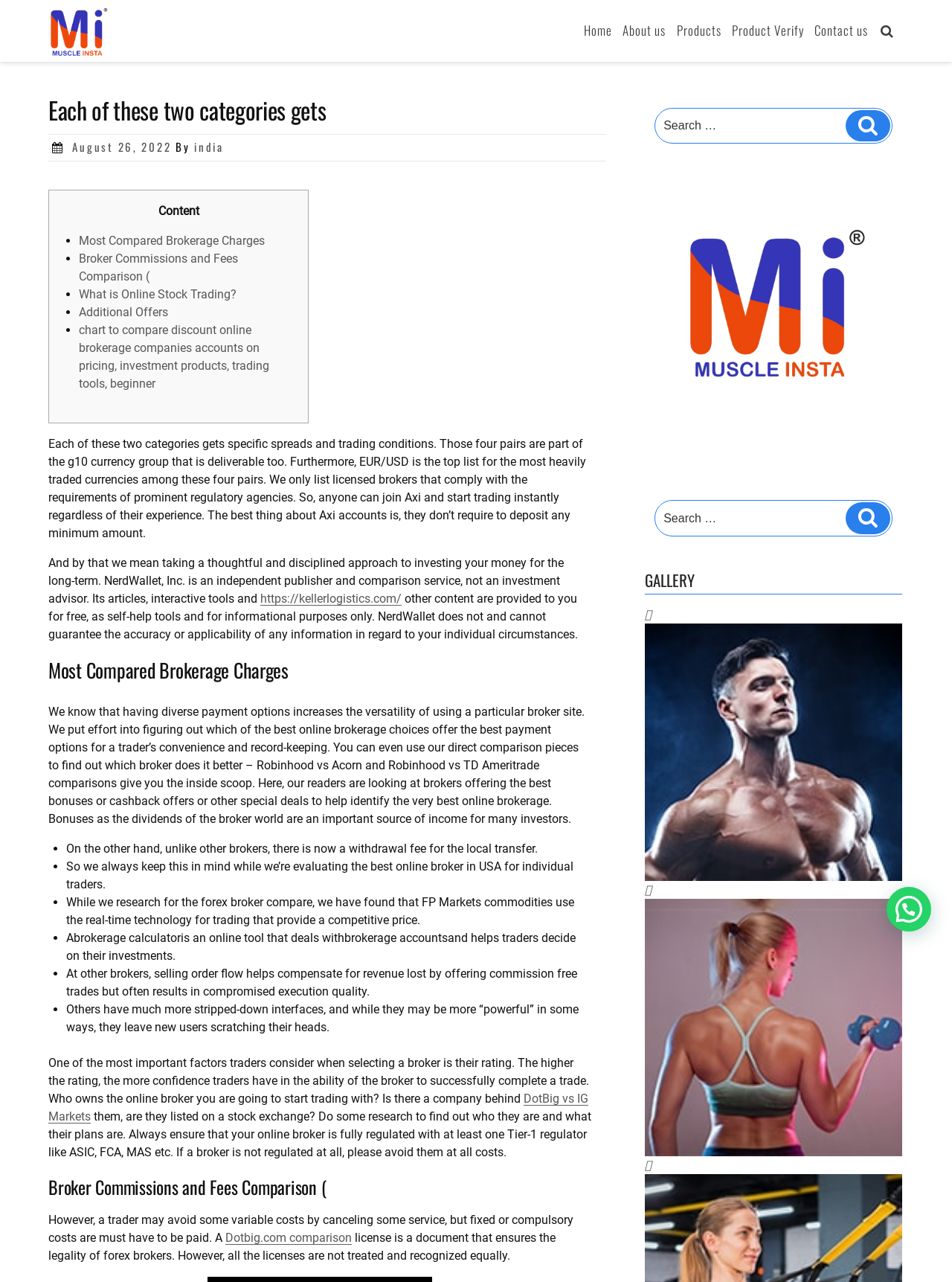Using the webpage screenshot and the element description Dotbig.com comparison, determine the bounding box coordinates. Specify the coordinates in the format (top-left x, top-left y, bottom-right x, bottom-right y) with values ranging from 0 to 1.

[0.237, 0.96, 0.37, 0.971]